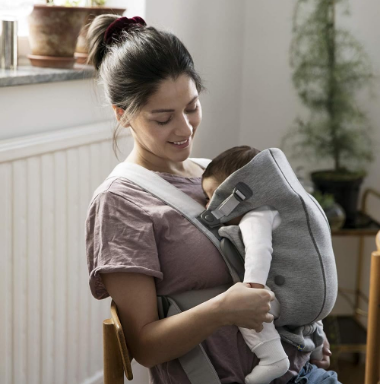What is the baby being carried in? From the image, respond with a single word or brief phrase.

gray Baby Björn Baby Carrier